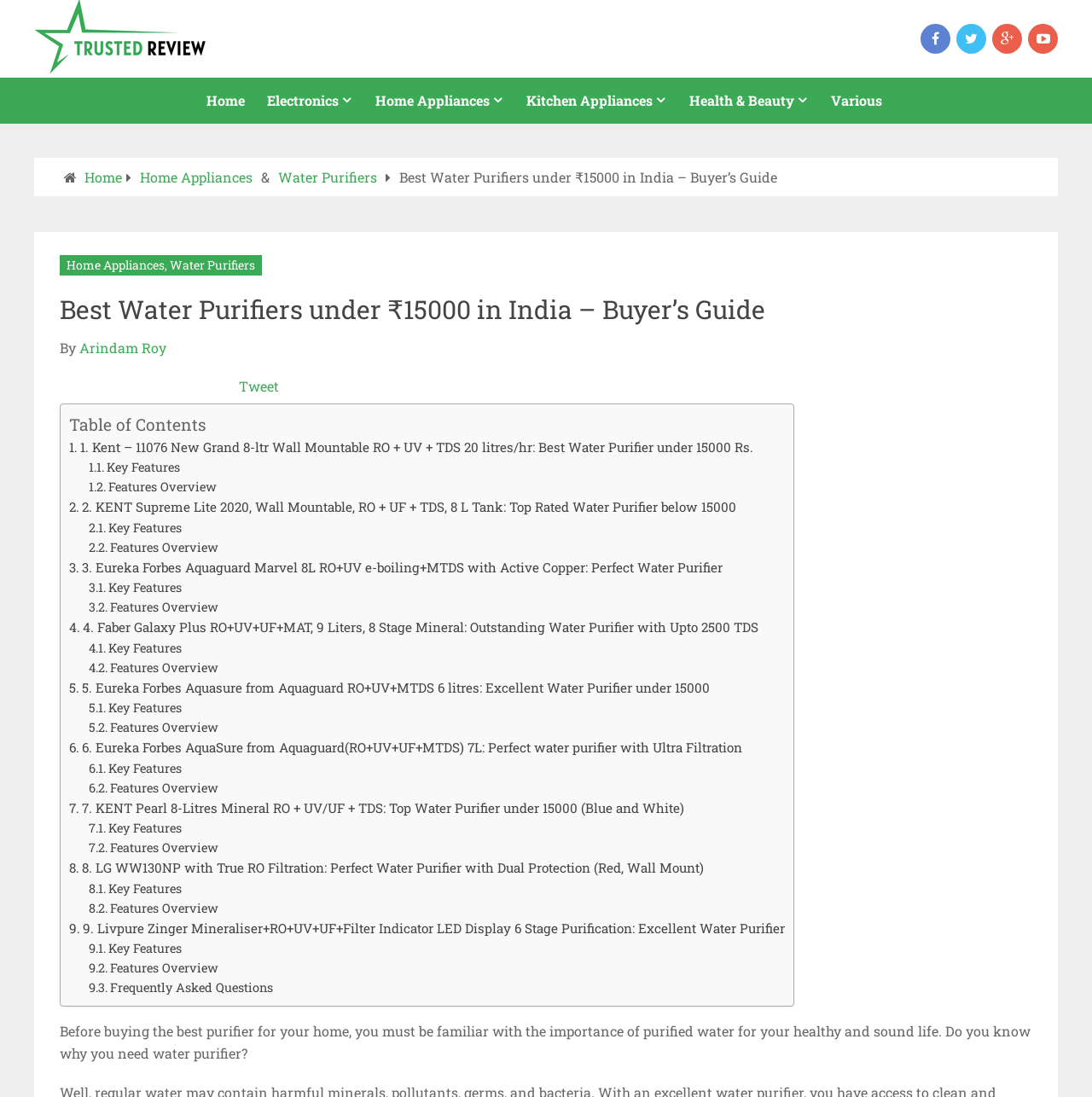Provide the bounding box coordinates, formatted as (top-left x, top-left y, bottom-right x, bottom-right y), with all values being floating point numbers between 0 and 1. Identify the bounding box of the UI element that matches the description: Arindam Roy

[0.073, 0.309, 0.152, 0.325]